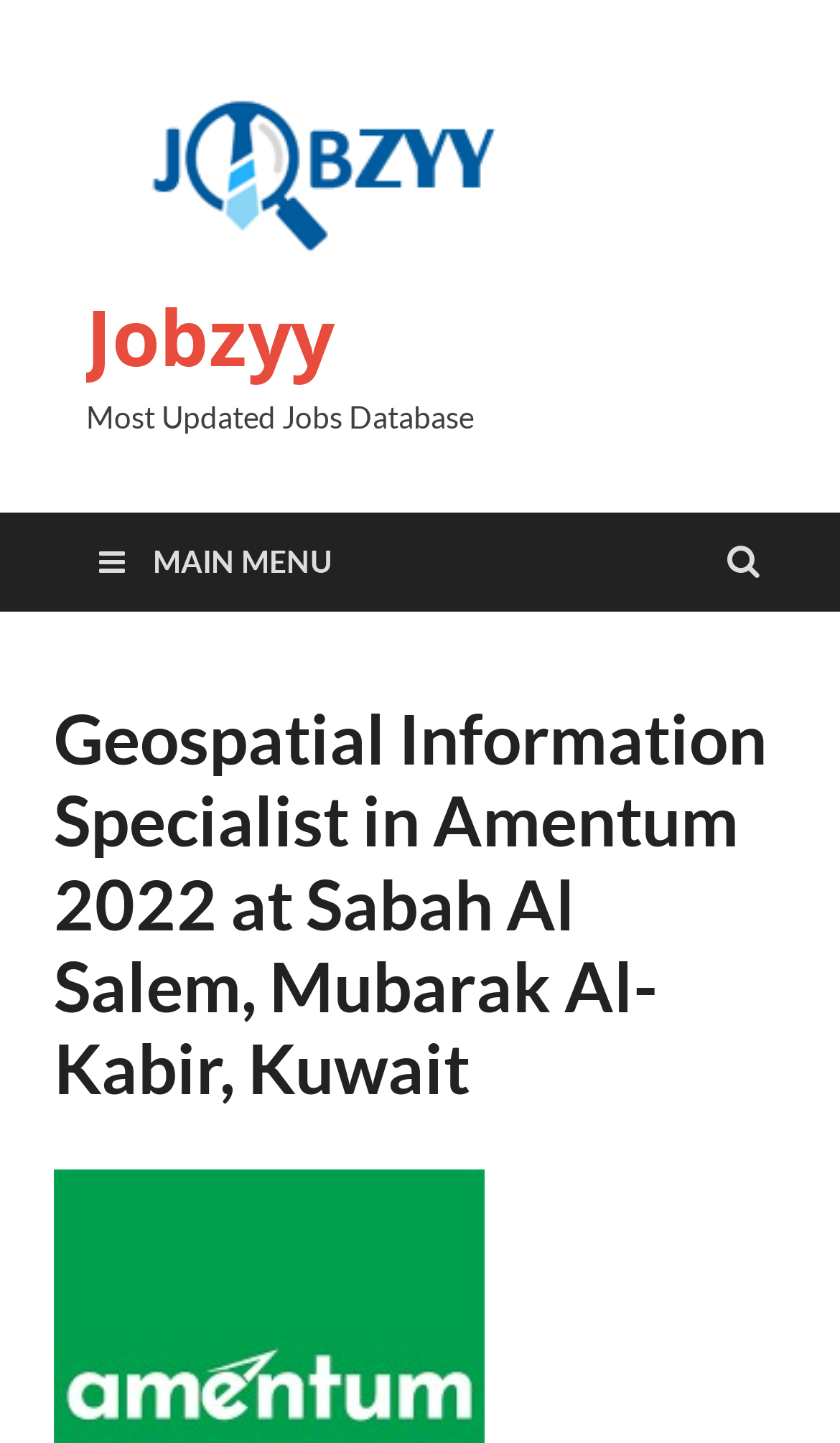Determine the bounding box coordinates in the format (top-left x, top-left y, bottom-right x, bottom-right y). Ensure all values are floating point numbers between 0 and 1. Identify the bounding box of the UI element described by: Main Menu

[0.077, 0.355, 0.436, 0.424]